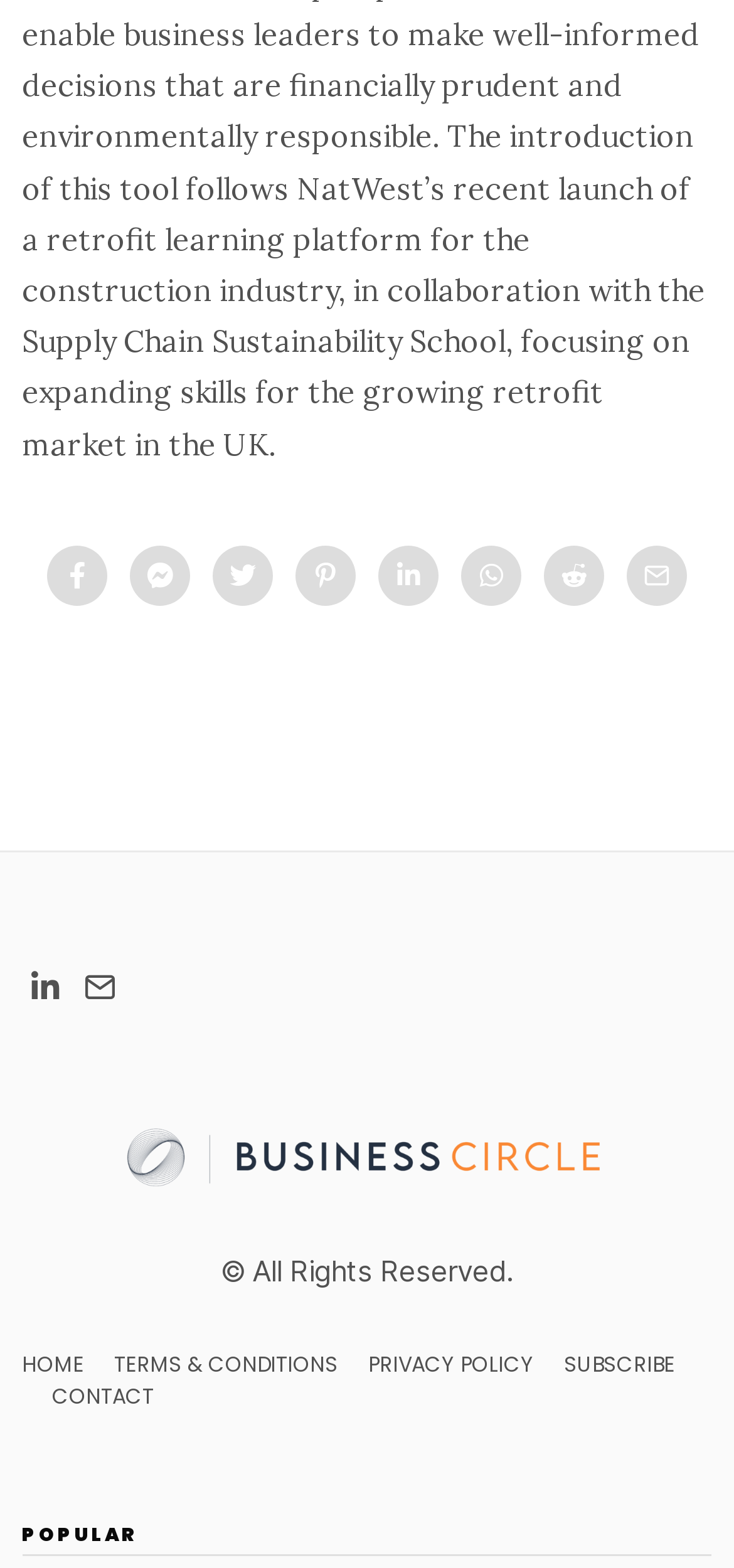Identify the bounding box coordinates of the clickable region to carry out the given instruction: "visit the CONTACT page".

[0.071, 0.88, 0.209, 0.9]